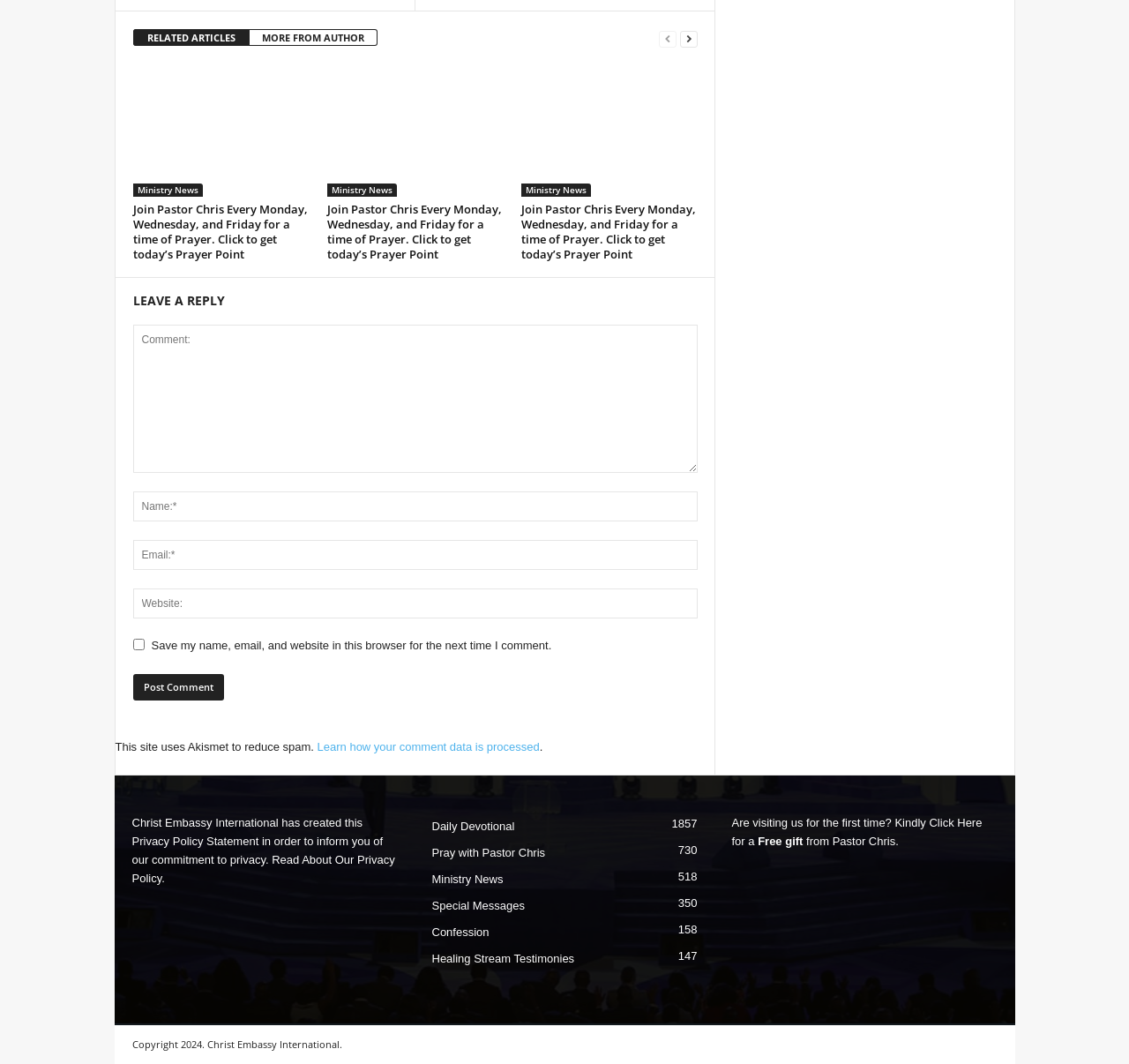Determine the bounding box coordinates for the element that should be clicked to follow this instruction: "Learn how your comment data is processed". The coordinates should be given as four float numbers between 0 and 1, in the format [left, top, right, bottom].

[0.281, 0.696, 0.478, 0.708]